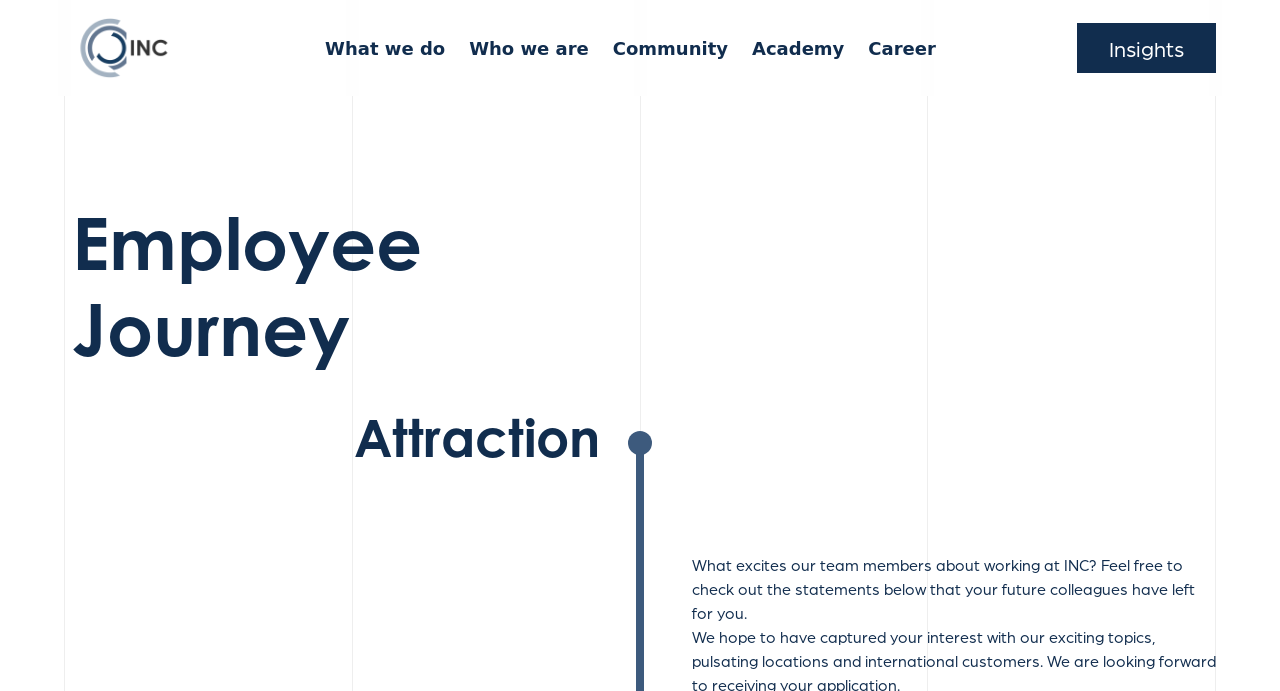What do team members of INC talk about?
Using the screenshot, give a one-word or short phrase answer.

Working at INC